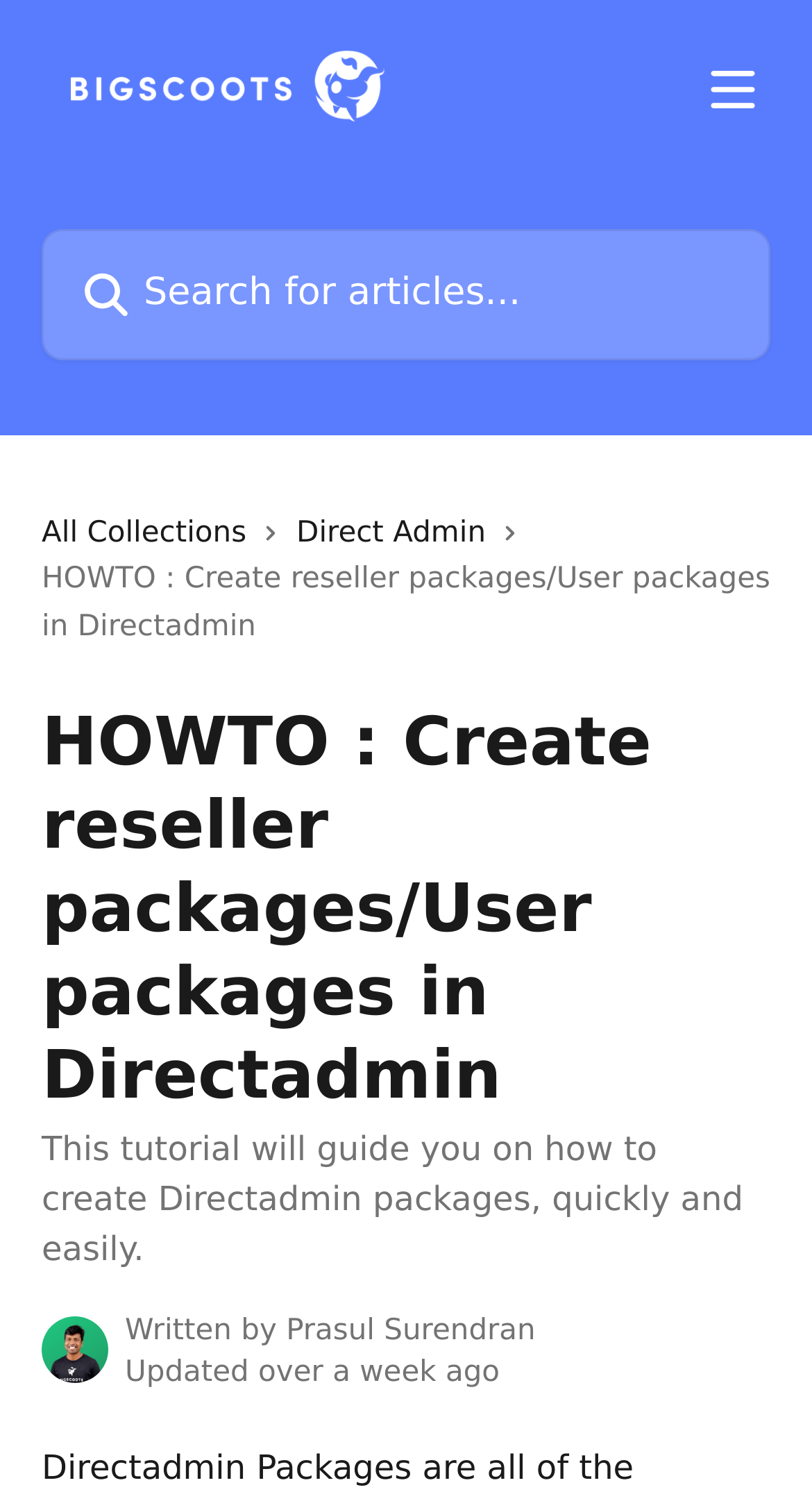Who wrote the tutorial?
Could you answer the question in a detailed manner, providing as much information as possible?

I found the answer by looking at the avatar image with the text 'Prasul Surendran' next to it, which is located at the bottom of the webpage.